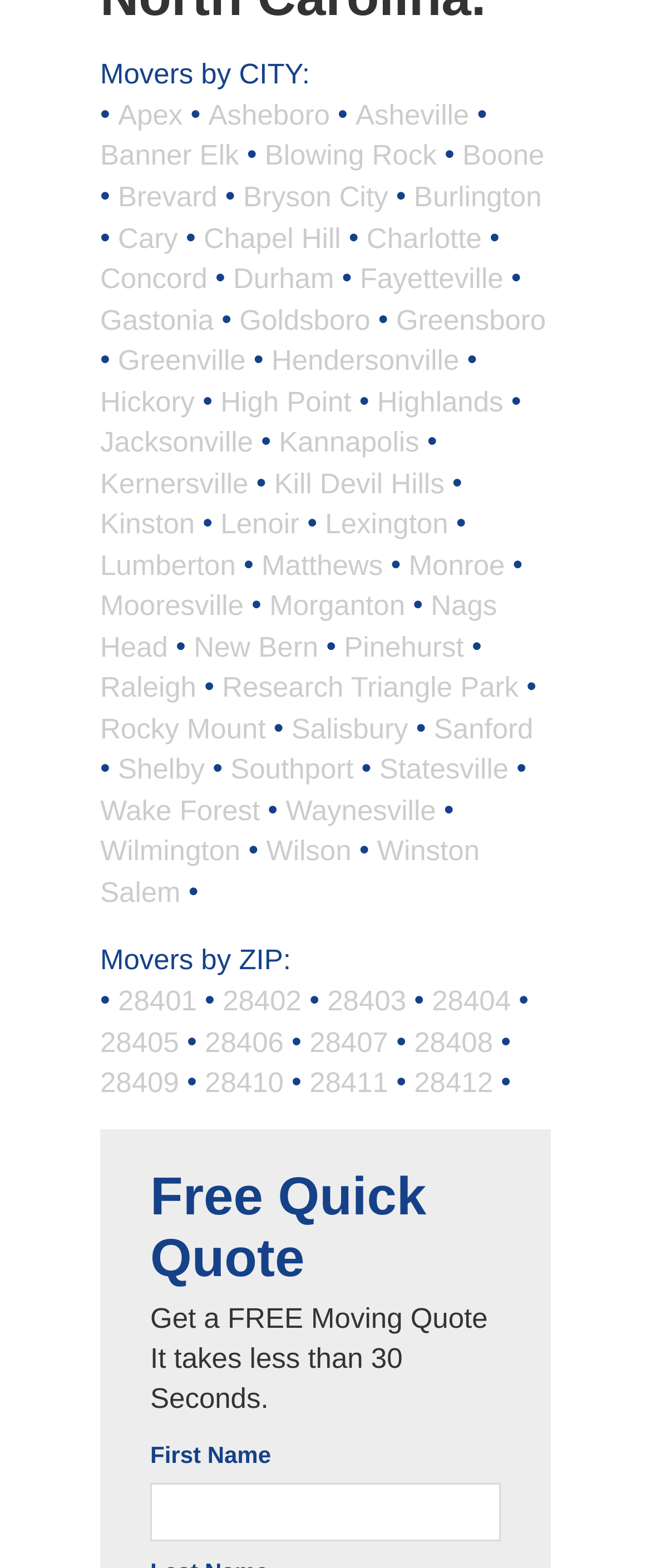Identify the bounding box coordinates of the section that should be clicked to achieve the task described: "Click on Apex".

[0.181, 0.063, 0.281, 0.083]